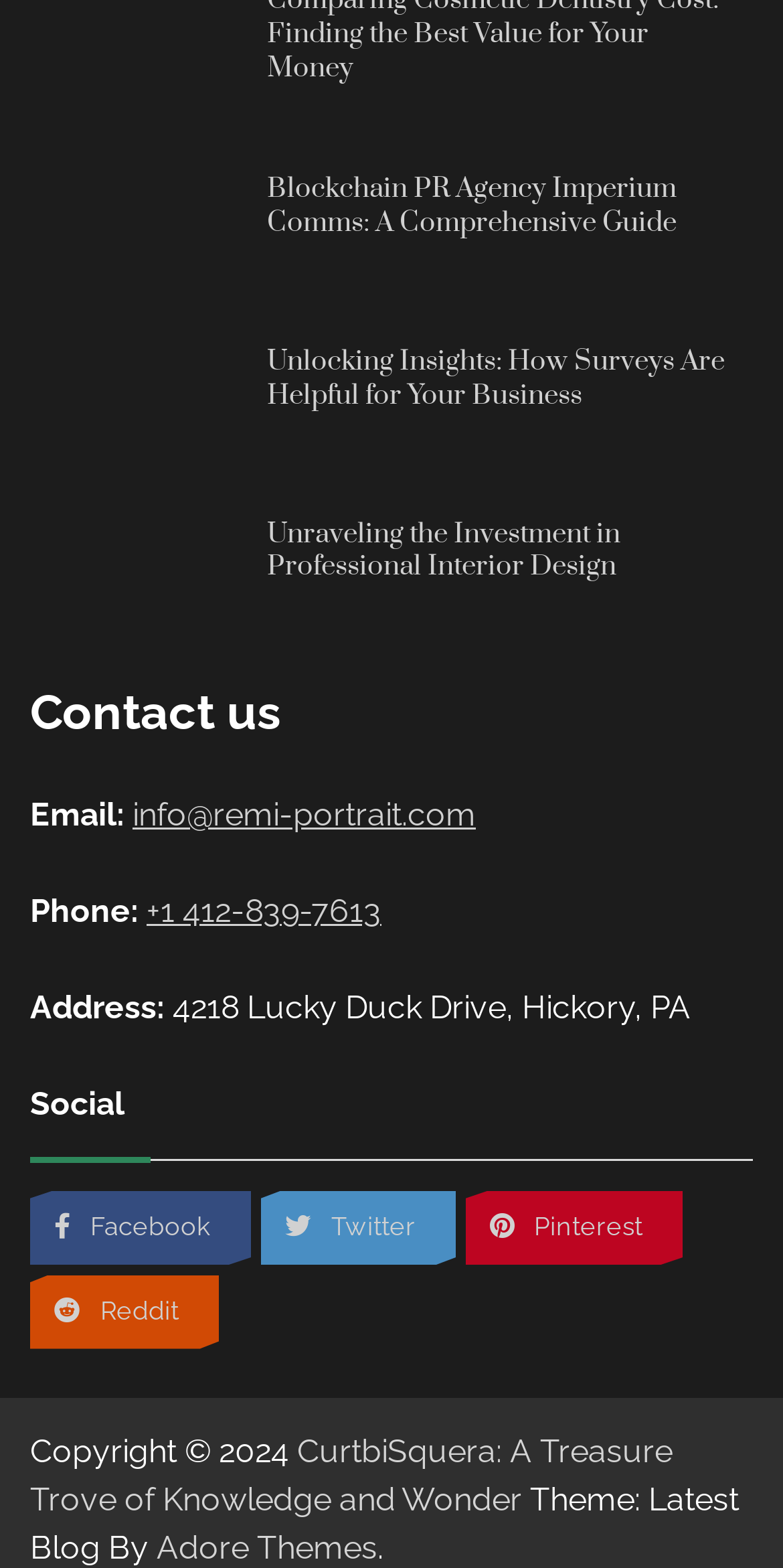Please use the details from the image to answer the following question comprehensively:
What is the name of the blockchain PR agency?

The question asks for the name of the blockchain PR agency, which can be found in the first link element with the text 'Blockchain PR Agency Imperium Comms'.